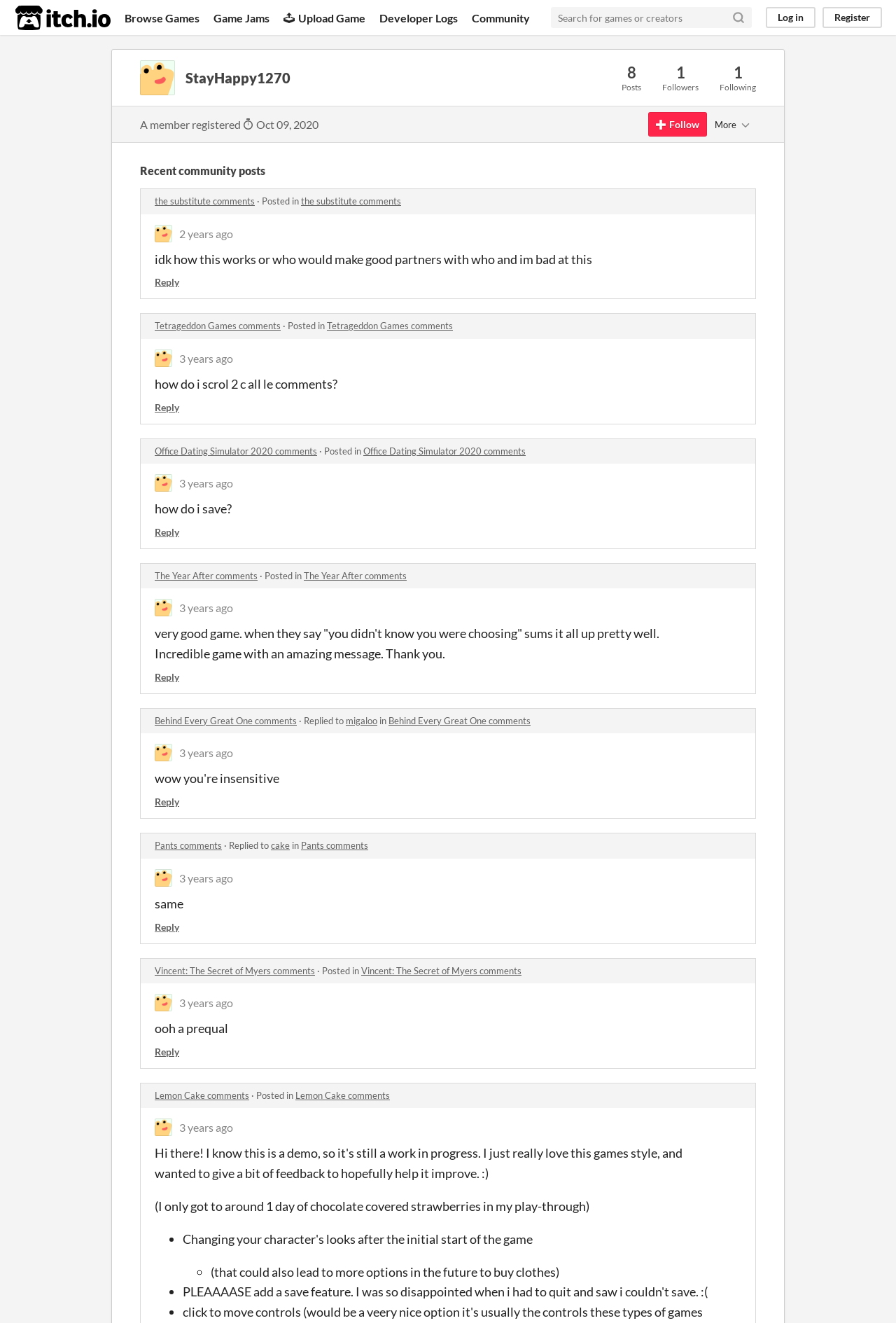Determine the bounding box coordinates of the clickable region to follow the instruction: "Log in".

[0.855, 0.005, 0.91, 0.021]